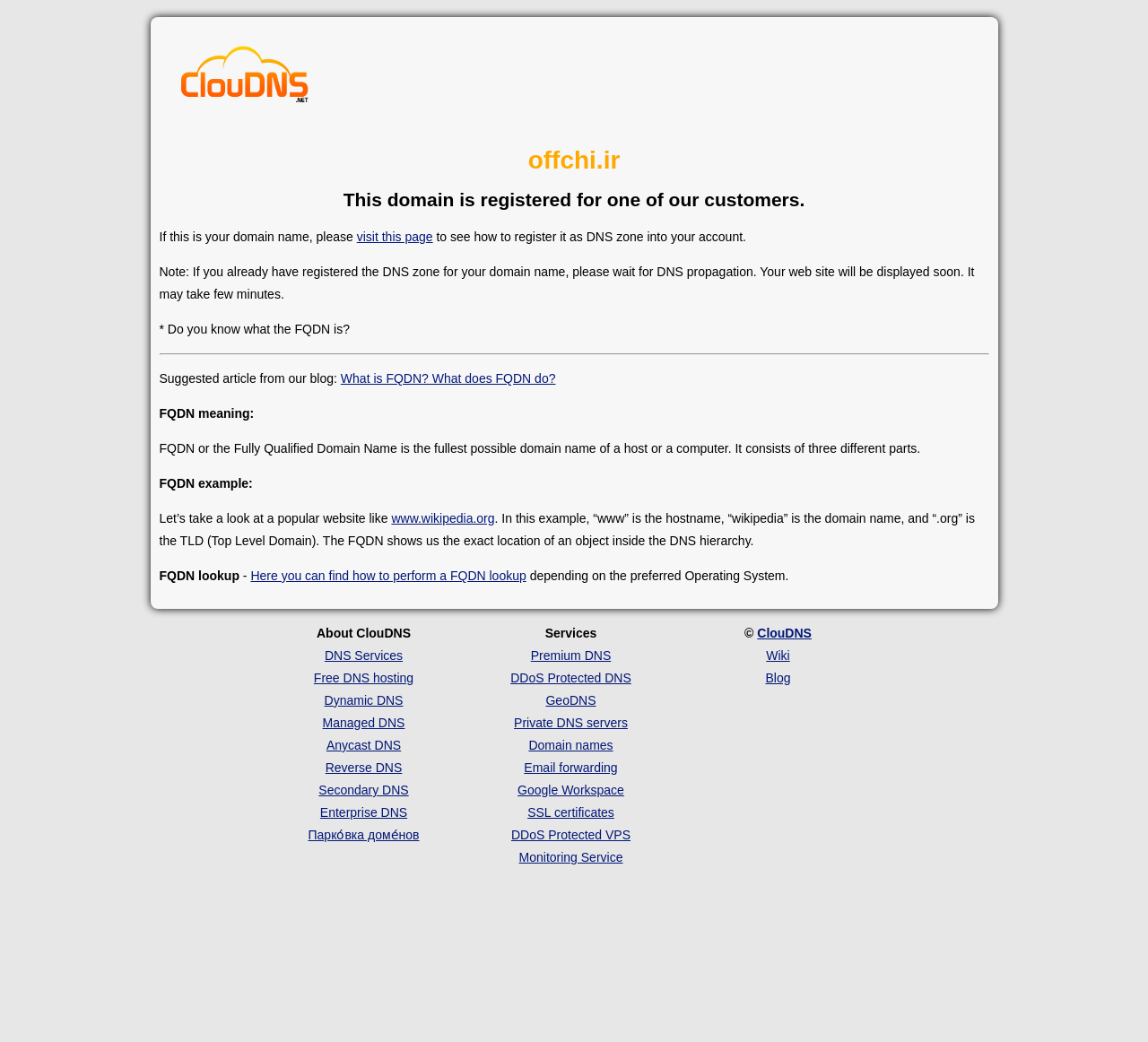Answer the question below in one word or phrase:
What is the difference between FQDN and domain name?

FQDN includes hostname and TLD